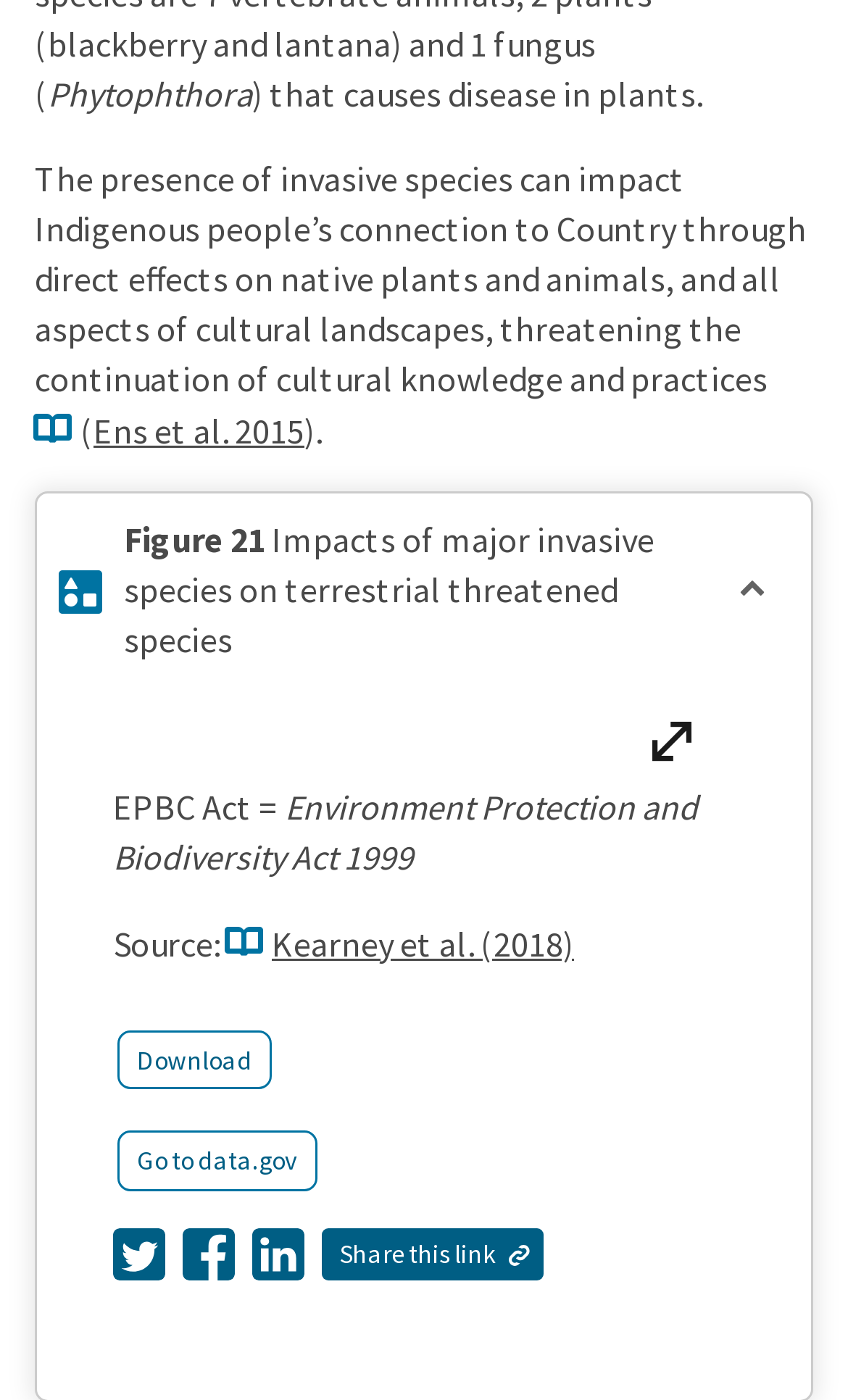Determine the bounding box coordinates of the clickable element necessary to fulfill the instruction: "Share on Twitter". Provide the coordinates as four float numbers within the 0 to 1 range, i.e., [left, top, right, bottom].

[0.133, 0.878, 0.195, 0.915]